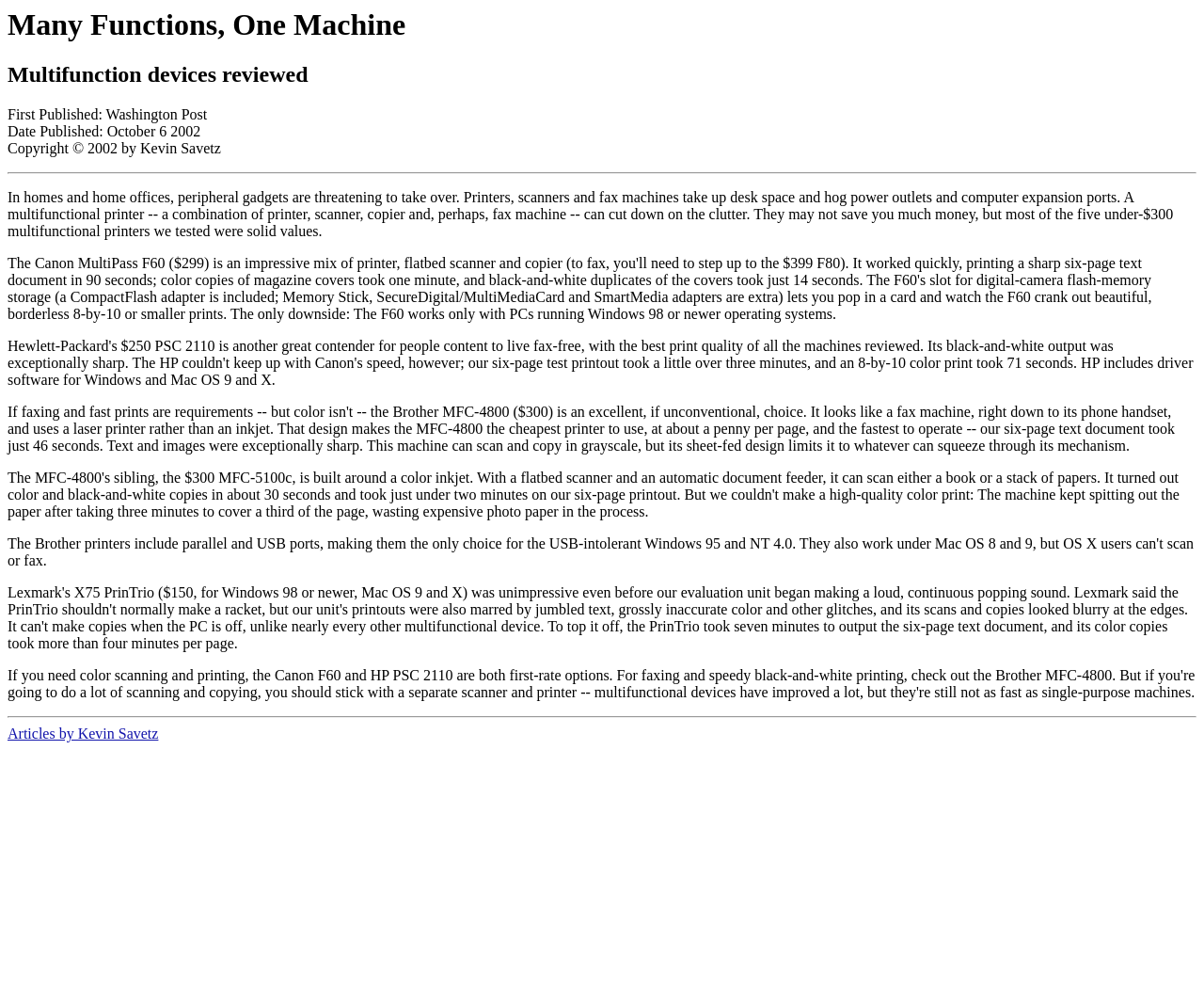Provide a one-word or brief phrase answer to the question:
What is the date of publication?

October 6, 2002